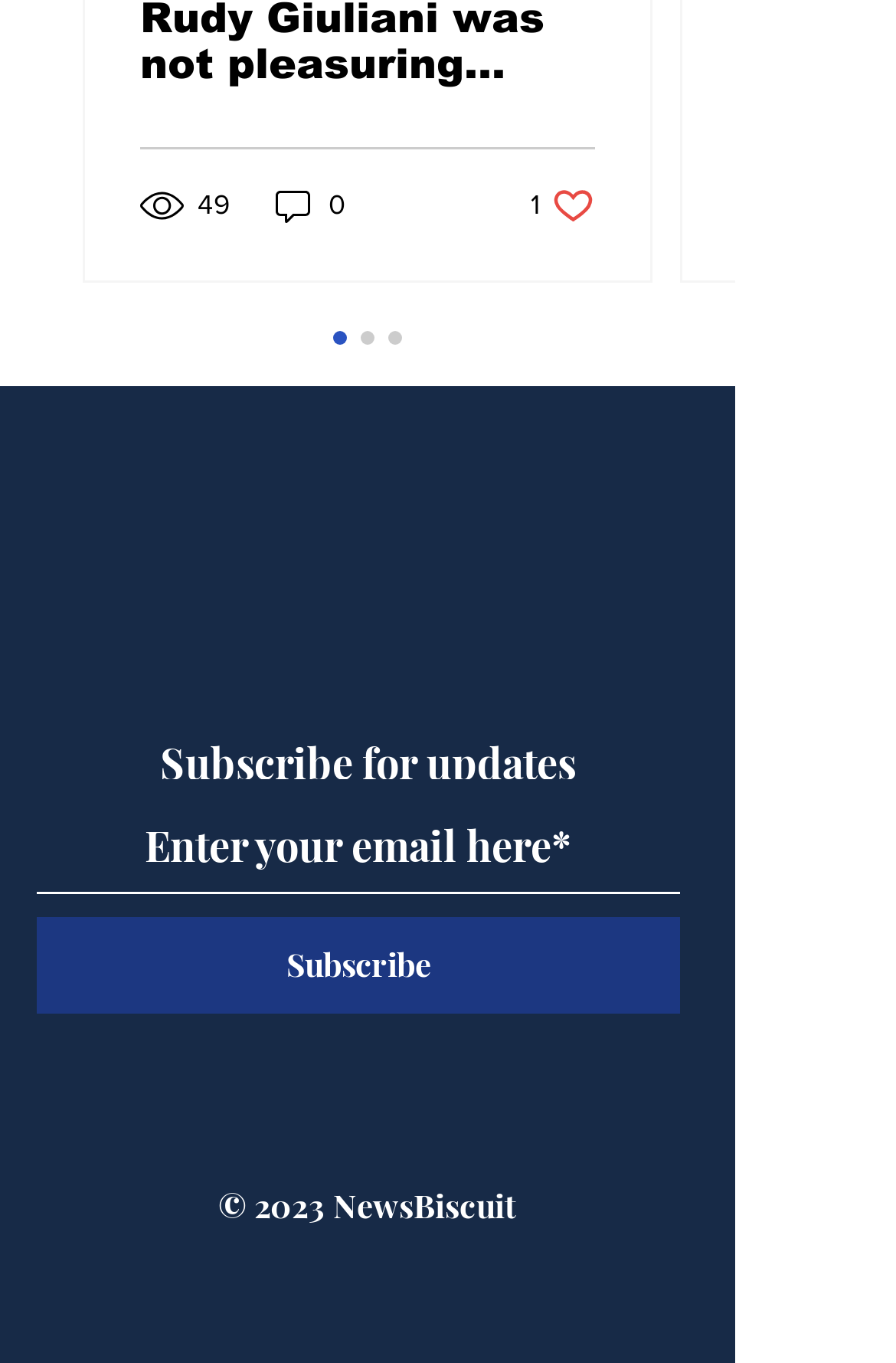Determine the bounding box coordinates for the region that must be clicked to execute the following instruction: "Search for something".

None